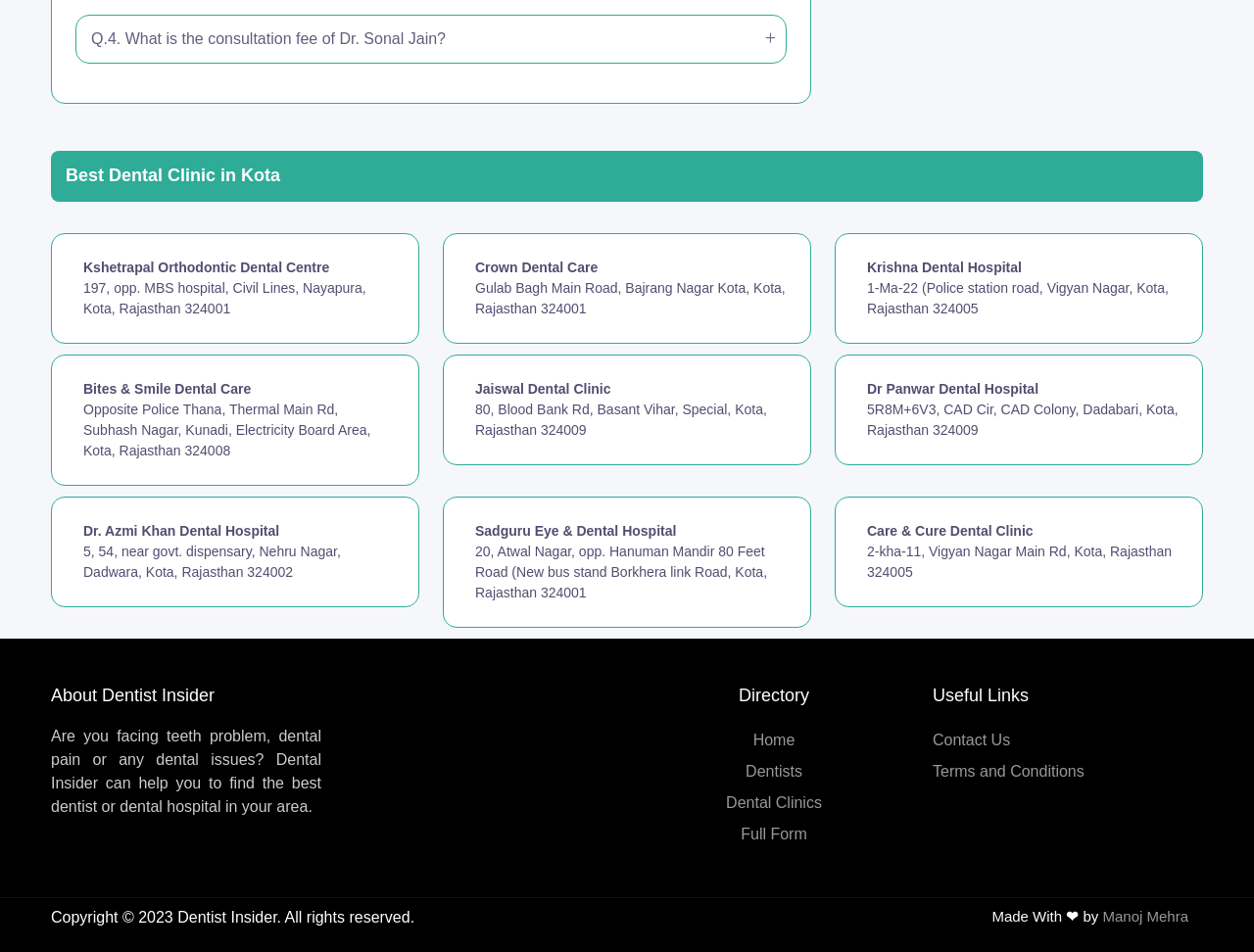Can you find the bounding box coordinates of the area I should click to execute the following instruction: "Visit the homepage"?

[0.601, 0.769, 0.634, 0.786]